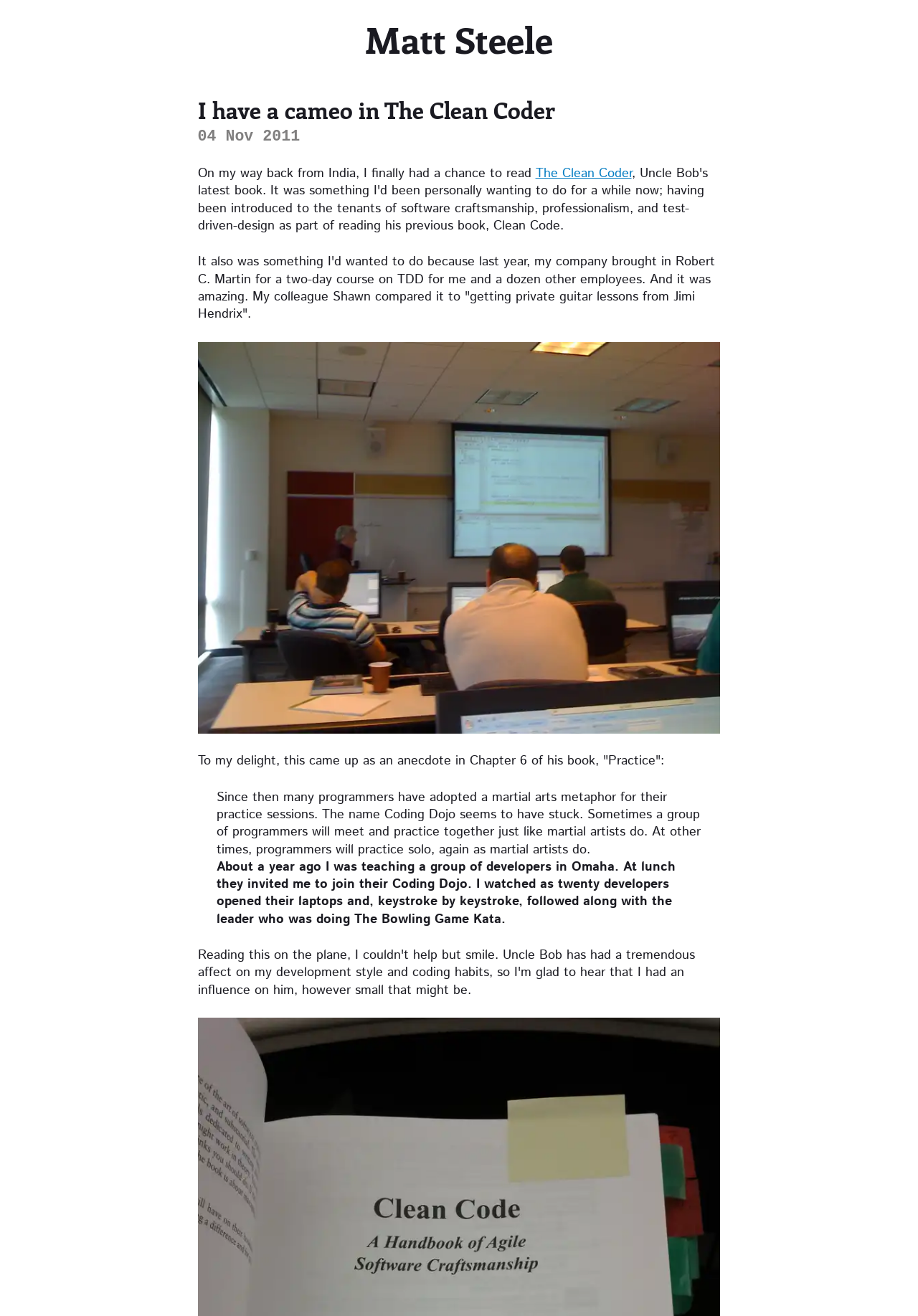Identify the coordinates of the bounding box for the element described below: "Matt Steele". Return the coordinates as four float numbers between 0 and 1: [left, top, right, bottom].

[0.398, 0.011, 0.602, 0.048]